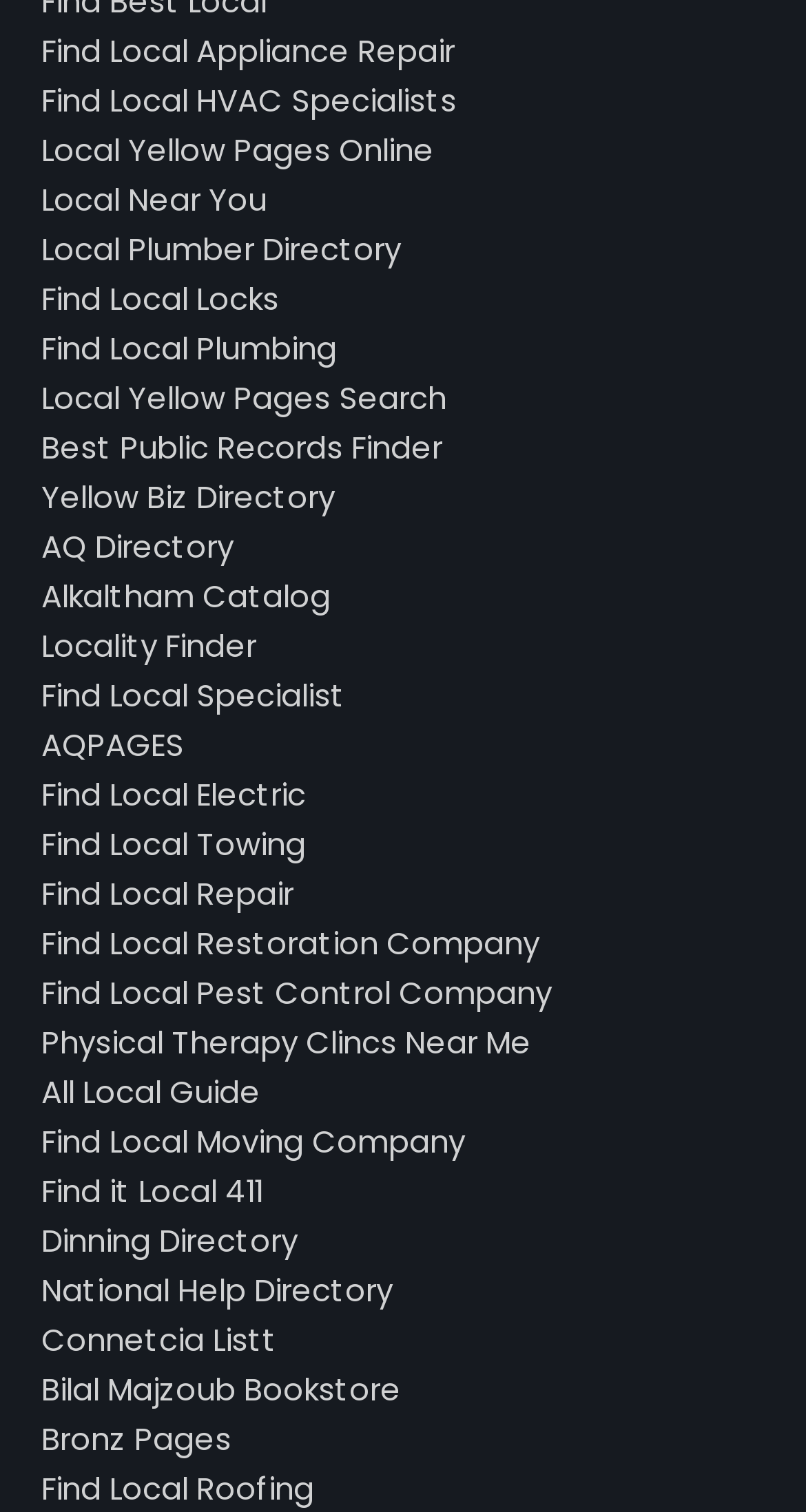Please determine the bounding box coordinates of the area that needs to be clicked to complete this task: 'Find local electric'. The coordinates must be four float numbers between 0 and 1, formatted as [left, top, right, bottom].

[0.051, 0.511, 0.379, 0.54]